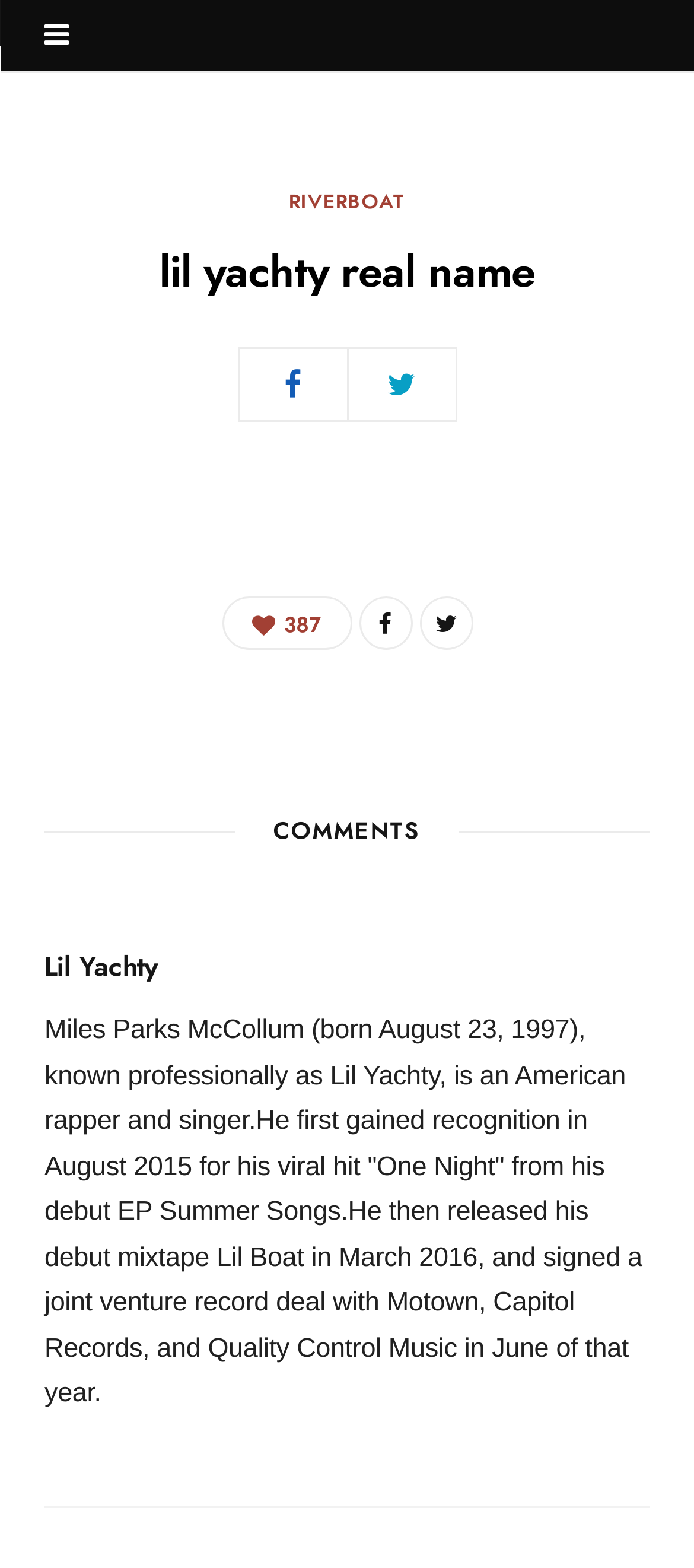What is the name of Lil Yachty's debut mixtape?
Using the image as a reference, answer with just one word or a short phrase.

Lil Boat